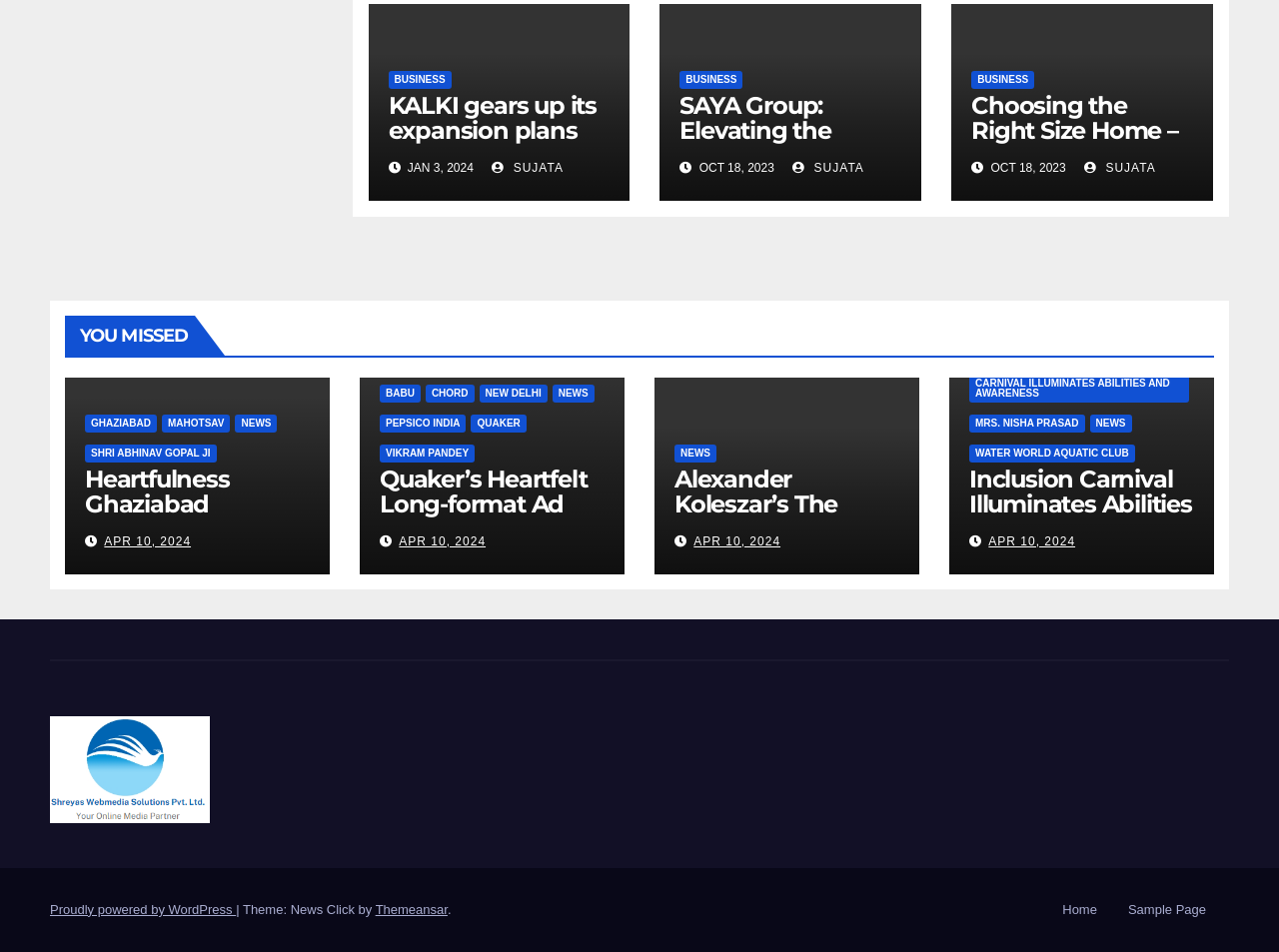Identify the bounding box coordinates for the UI element described as: "Carnival Illuminates Abilities and Awareness". The coordinates should be provided as four floats between 0 and 1: [left, top, right, bottom].

[0.758, 0.393, 0.93, 0.423]